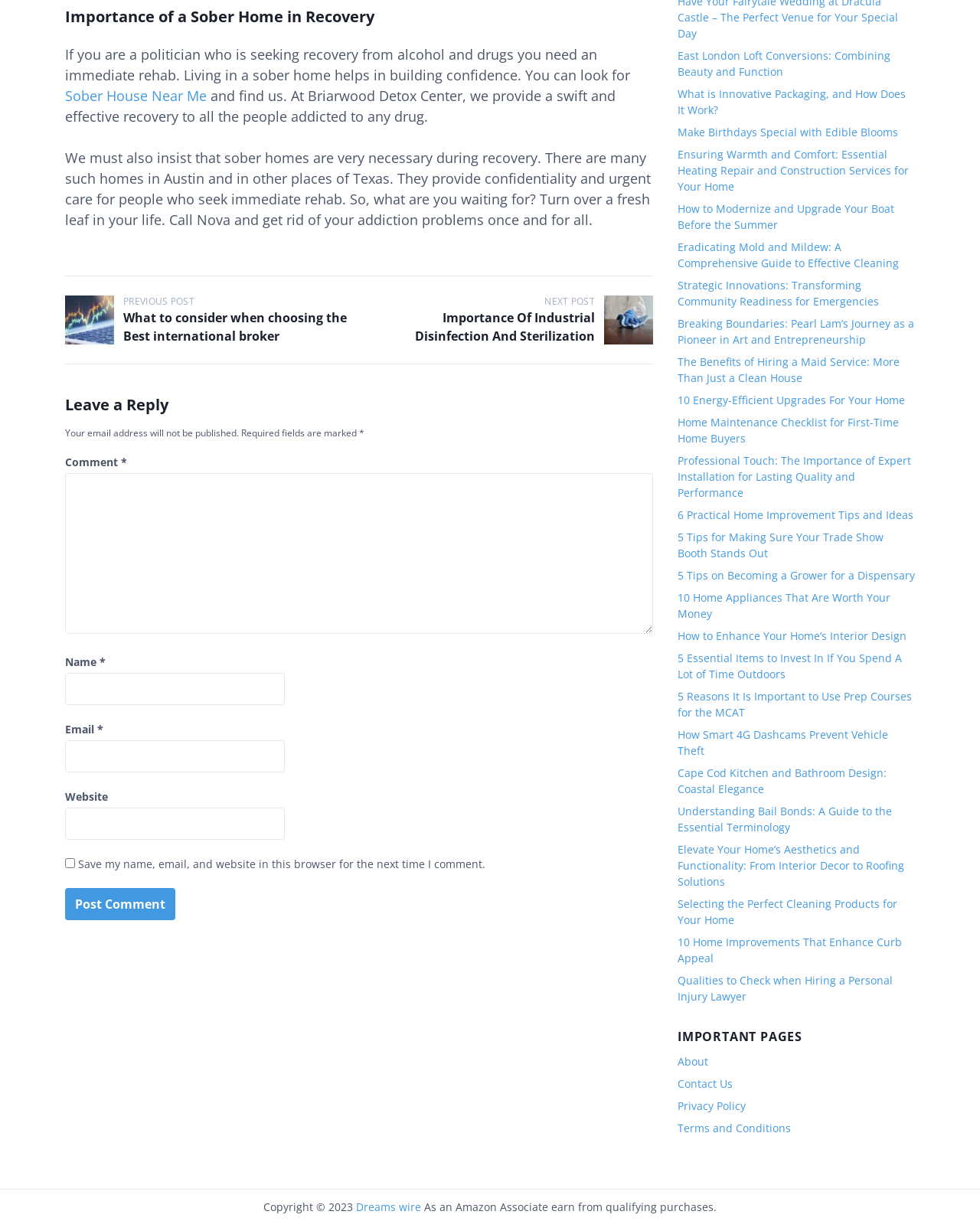Show me the bounding box coordinates of the clickable region to achieve the task as per the instruction: "Click on the 'Post Comment' button".

[0.066, 0.727, 0.179, 0.754]